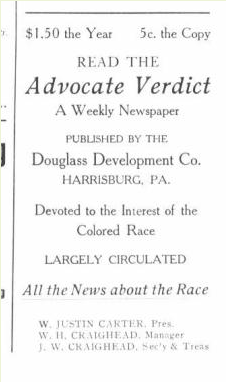Break down the image into a detailed narrative.

This image features a historical advertisement for the "Advocate Verdict," a weekly newspaper published by the Douglass Development Company in Harrisburg, Pennsylvania. The ad highlights its commitment to addressing issues pertinent to the African American community, as indicated by the phrase "Devoted to the Interest of the Colored Race." The newspaper was sold for $1.50 per year or 5 cents per copy, signaling its accessibility to its readership. The advertisement mentions key figures associated with the publication, including W. Justin Carter, the president, W. H. Craighead, the manager, and J. W. Craighead, the secretary and treasurer. This advertisement reflects the role of the Advocate Verdict in providing news and information vital to the African American community during the early 20th century.